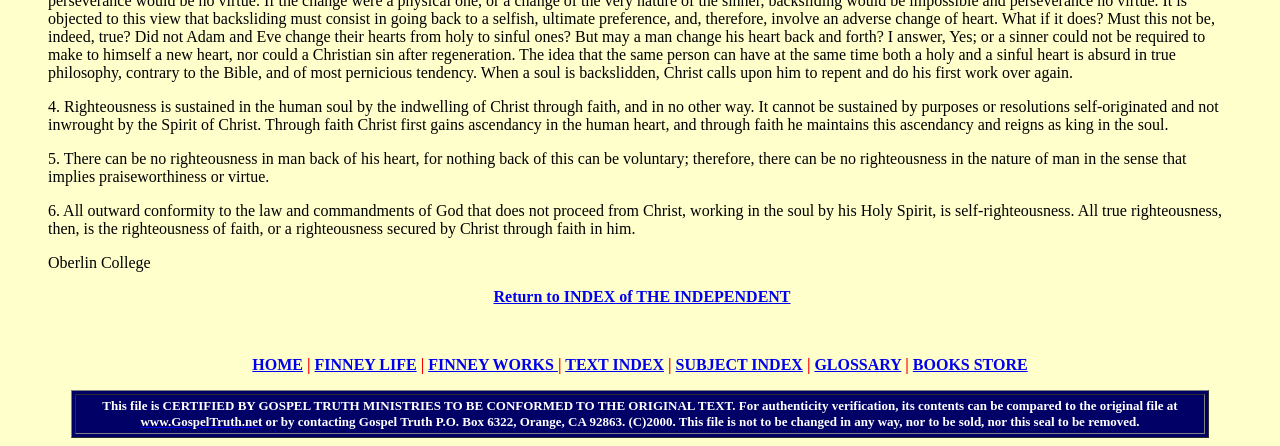Based on the element description, predict the bounding box coordinates (top-left x, top-left y, bottom-right x, bottom-right y) for the UI element in the screenshot: www.GospelTruth.net

[0.11, 0.924, 0.205, 0.962]